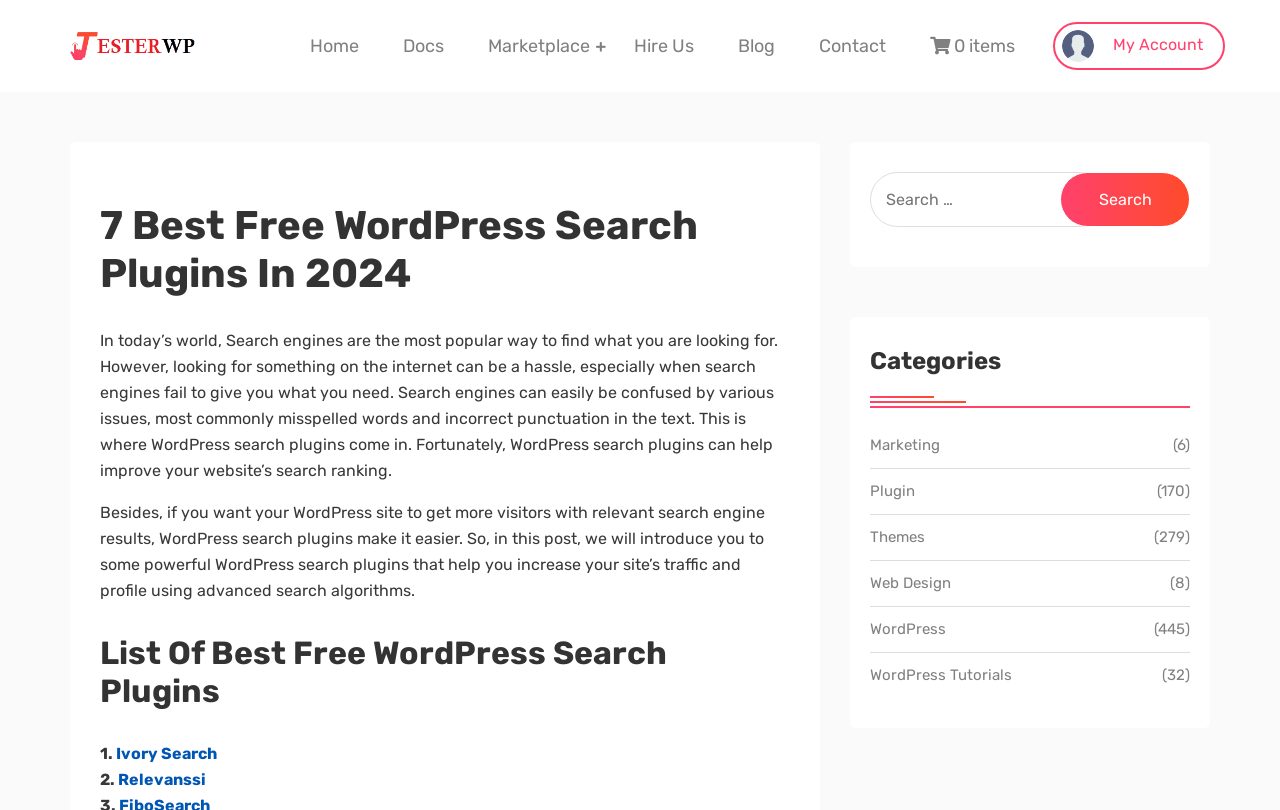Give a concise answer of one word or phrase to the question: 
What is the name of the first WordPress search plugin mentioned?

Ivory Search